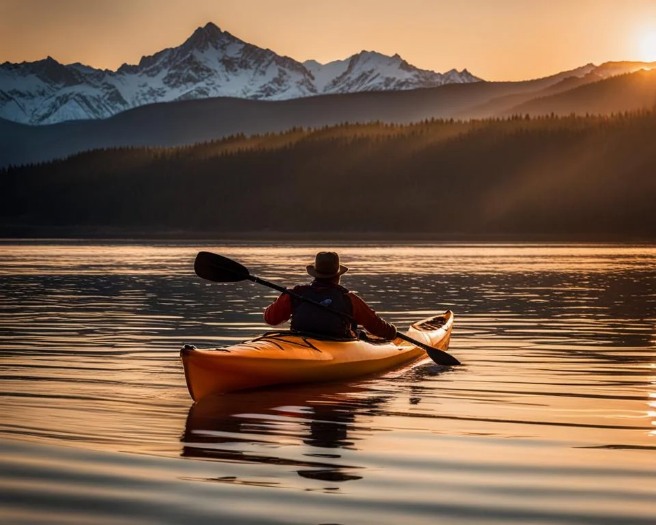Please provide a one-word or short phrase answer to the question:
What is the Necky Narpa kayak renowned for?

Versatility and stability